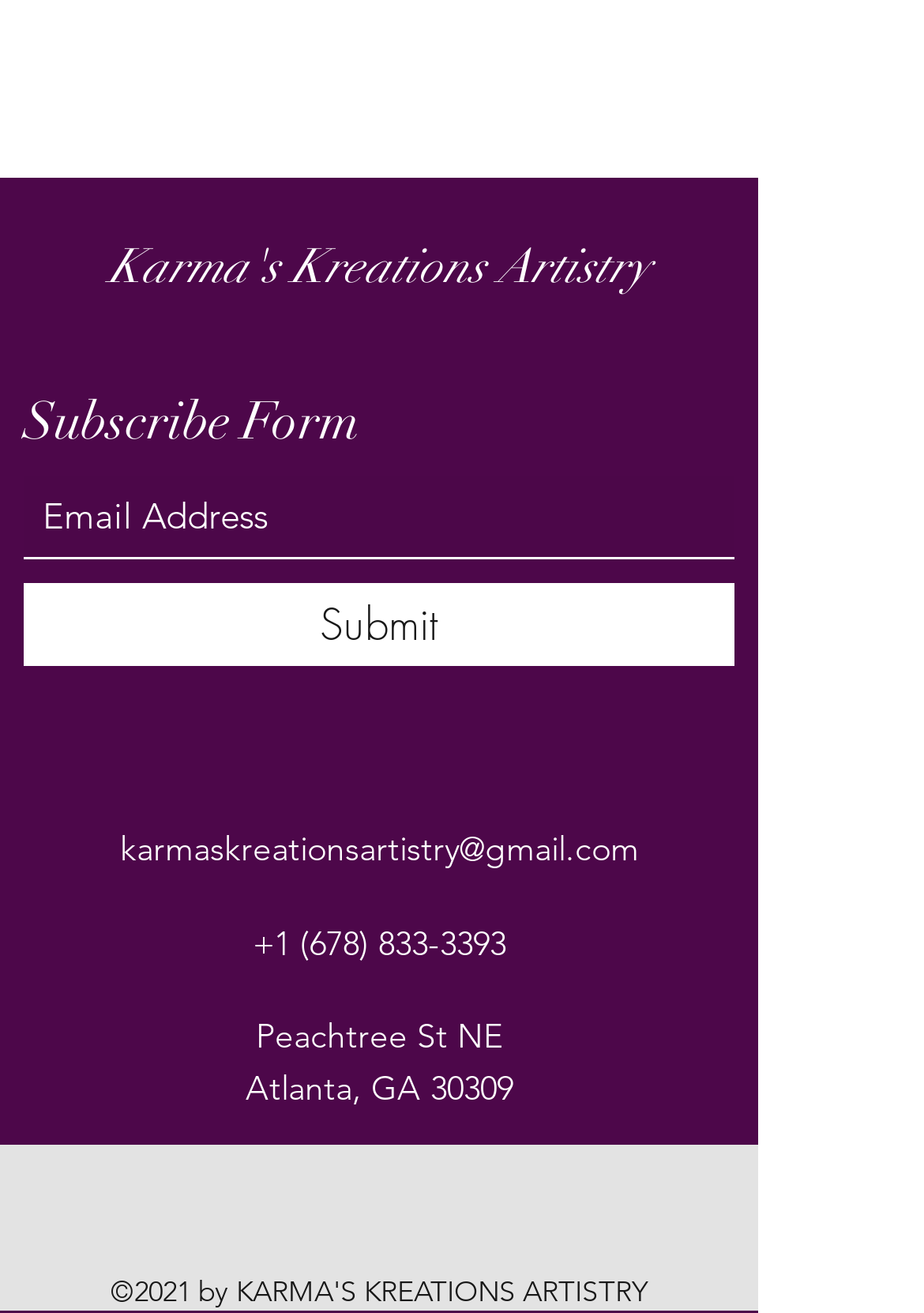What is the phone number?
Please ensure your answer to the question is detailed and covers all necessary aspects.

The phone number is mentioned as a link on the webpage, which is '+1 (678) 833-3393'.